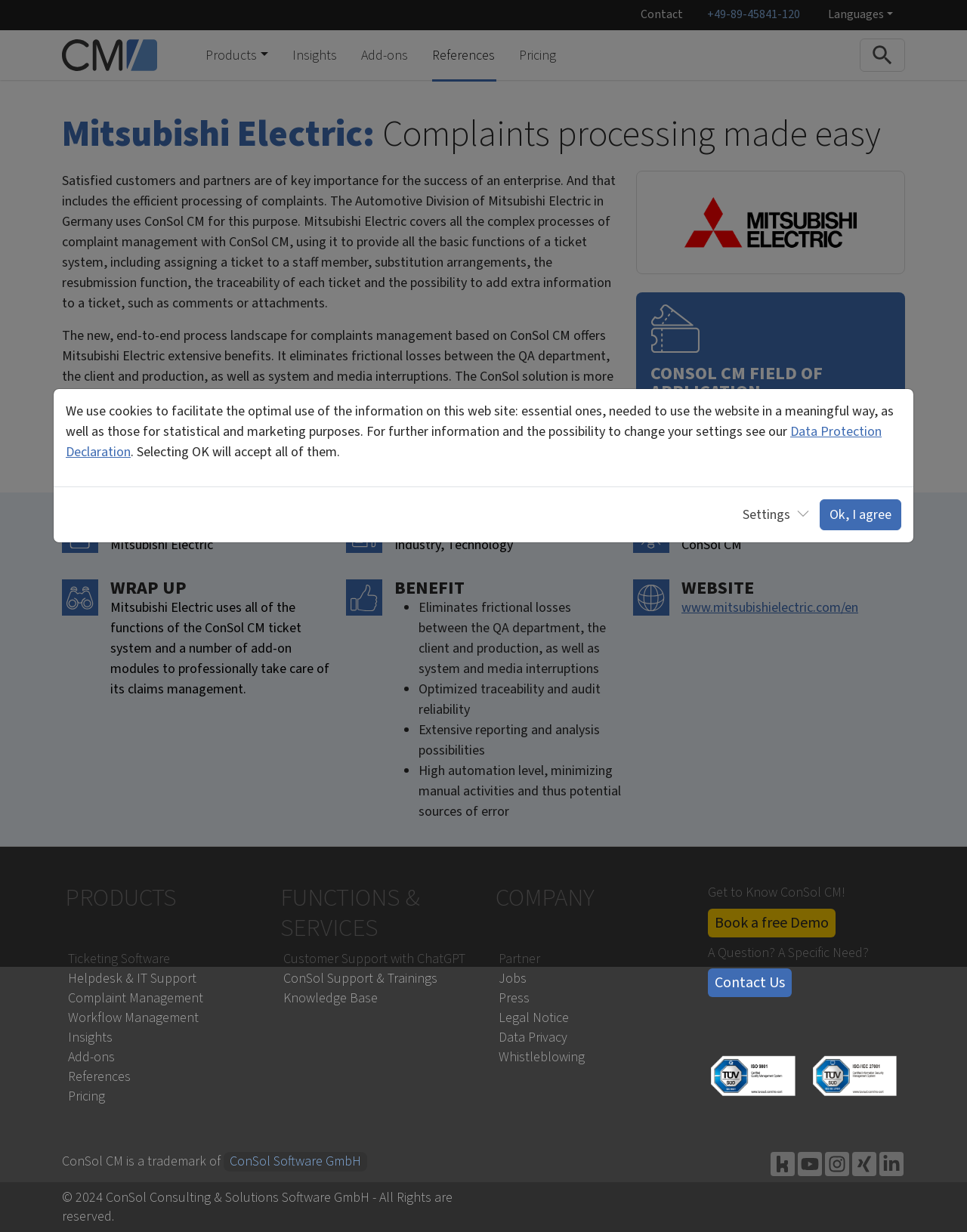Give a one-word or short phrase answer to this question: 
How many images are there in the webpage?

11